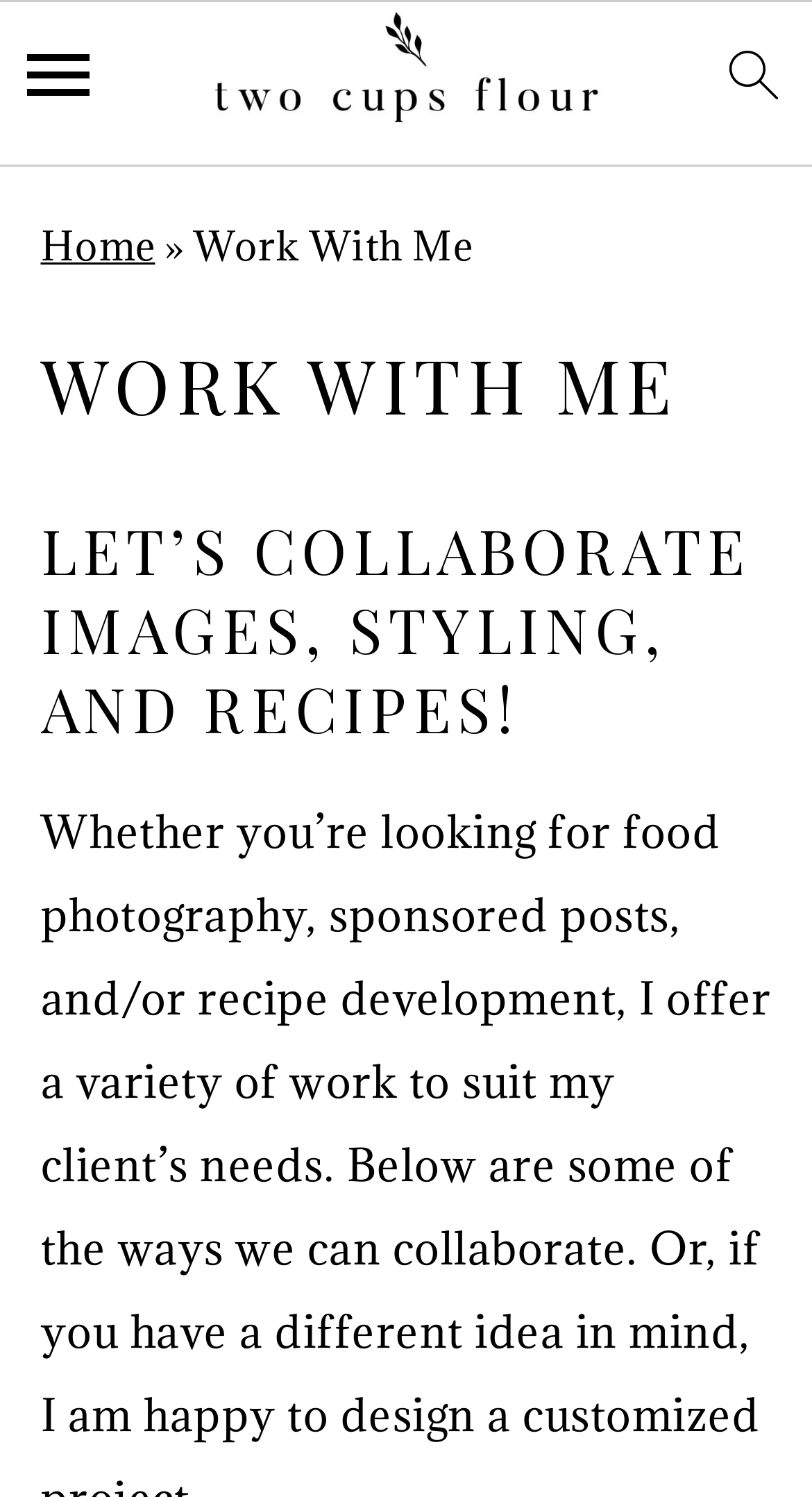Determine the bounding box coordinates of the UI element described below. Use the format (top-left x, top-left y, bottom-right x, bottom-right y) with floating point numbers between 0 and 1: Home

[0.05, 0.147, 0.191, 0.181]